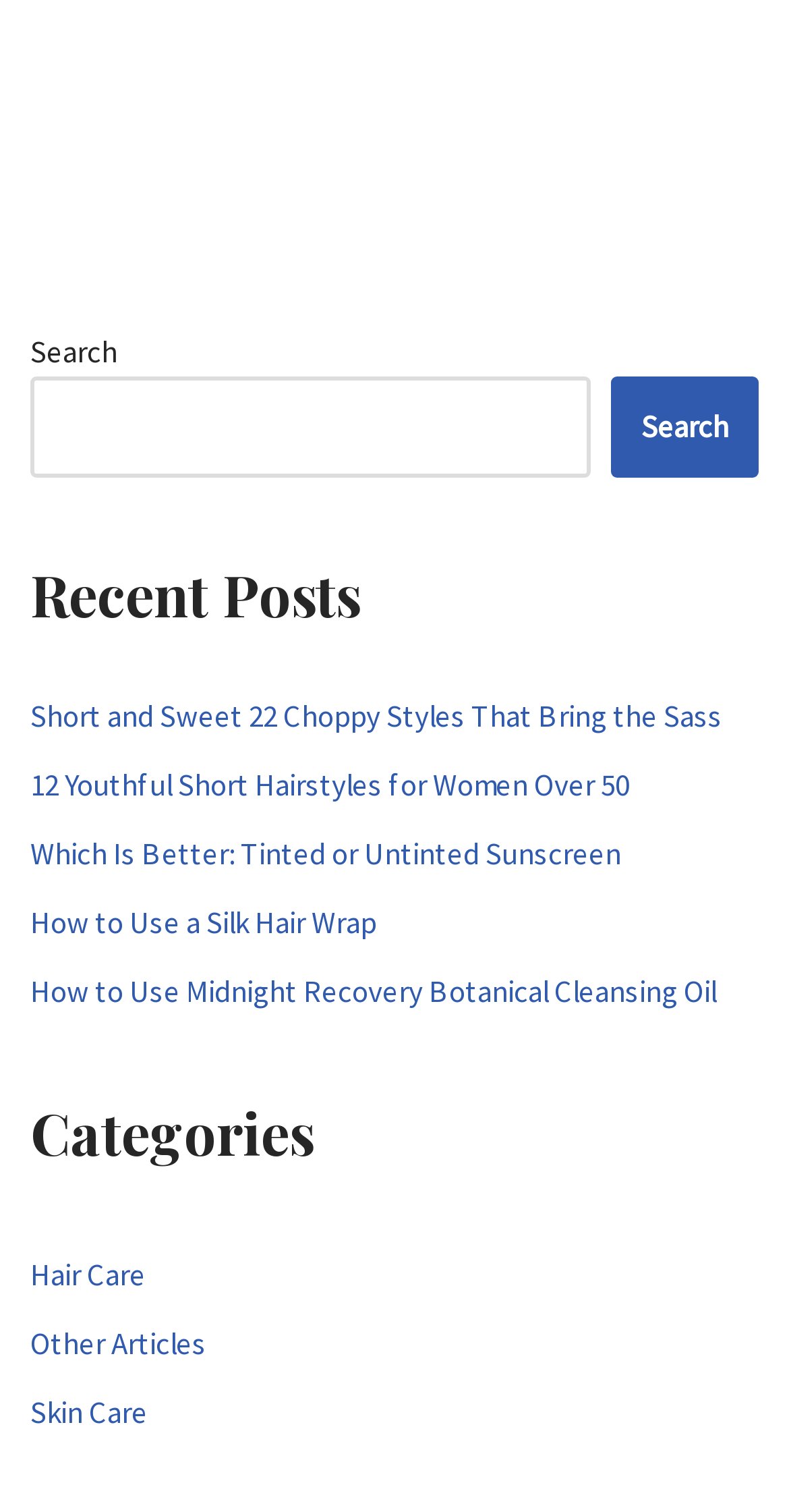Please specify the bounding box coordinates of the area that should be clicked to accomplish the following instruction: "Explore 'Hair Care' category". The coordinates should consist of four float numbers between 0 and 1, i.e., [left, top, right, bottom].

[0.038, 0.83, 0.185, 0.856]